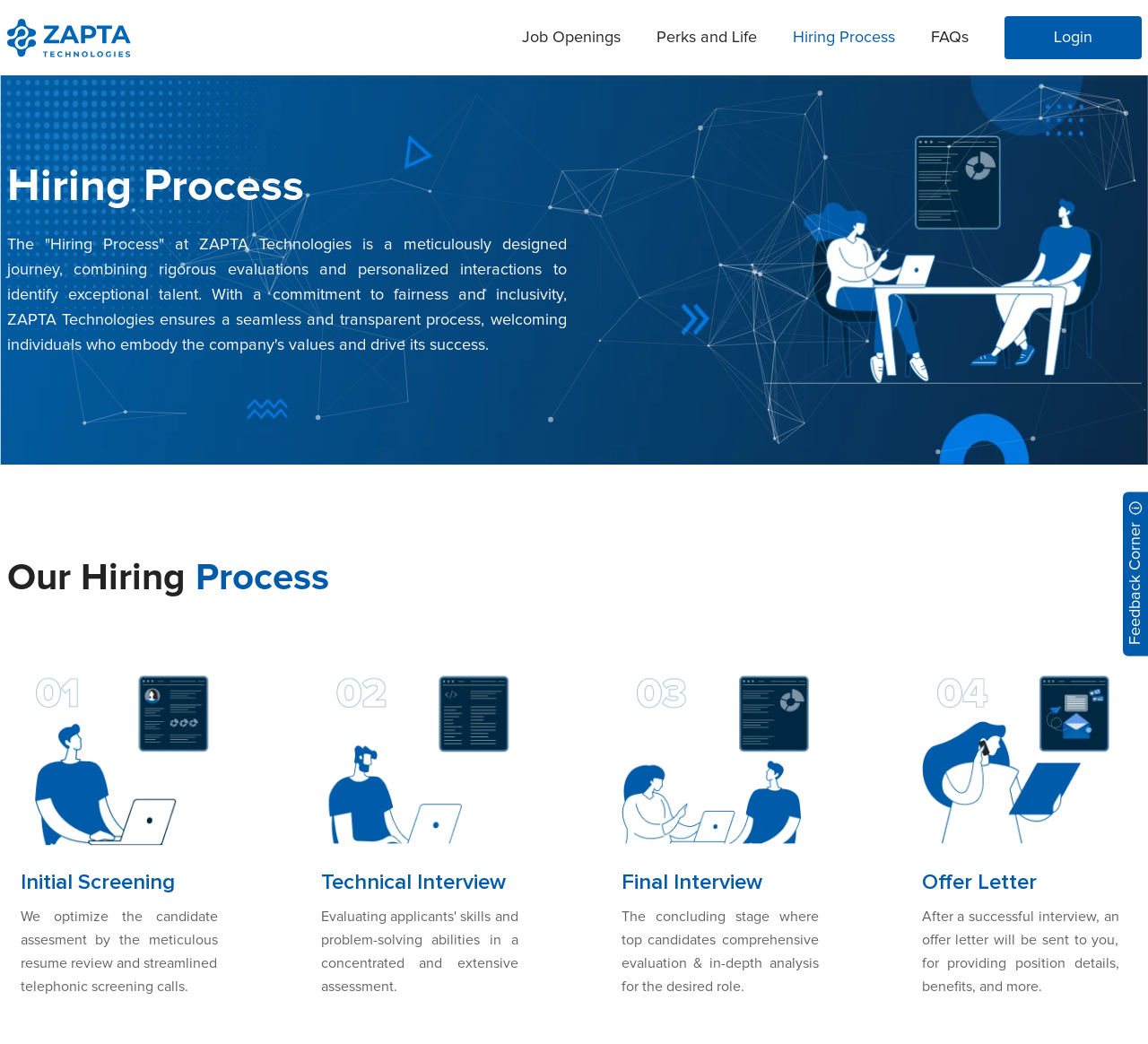Give a complete and precise description of the webpage's appearance.

The webpage is about ZAPTA Technologies' hiring process, with a focus on its transparency and structure. At the top, there is a navigation menu with links to "Job Openings", "Perks and Life", "Hiring Process", "FAQs", and "Login". 

Below the navigation menu, there is a heading that reads "Hiring Process" followed by a paragraph of text that describes the company's commitment to fairness and inclusivity in its hiring process. 

To the right of the paragraph, there is an image related to the hiring process. 

Further down, there is a heading that reads "Our Hiring Process" followed by a series of sections that outline the different stages of the hiring process, including "Initial Screening", "Technical Interview", "Final Interview", and "Offer Letter". Each section has a heading, a brief description, and an image related to the stage. The sections are arranged in a linear fashion, with arrows connecting each stage to the next. 

At the bottom right corner of the page, there is a "Feedback Corner" button with an information icon.